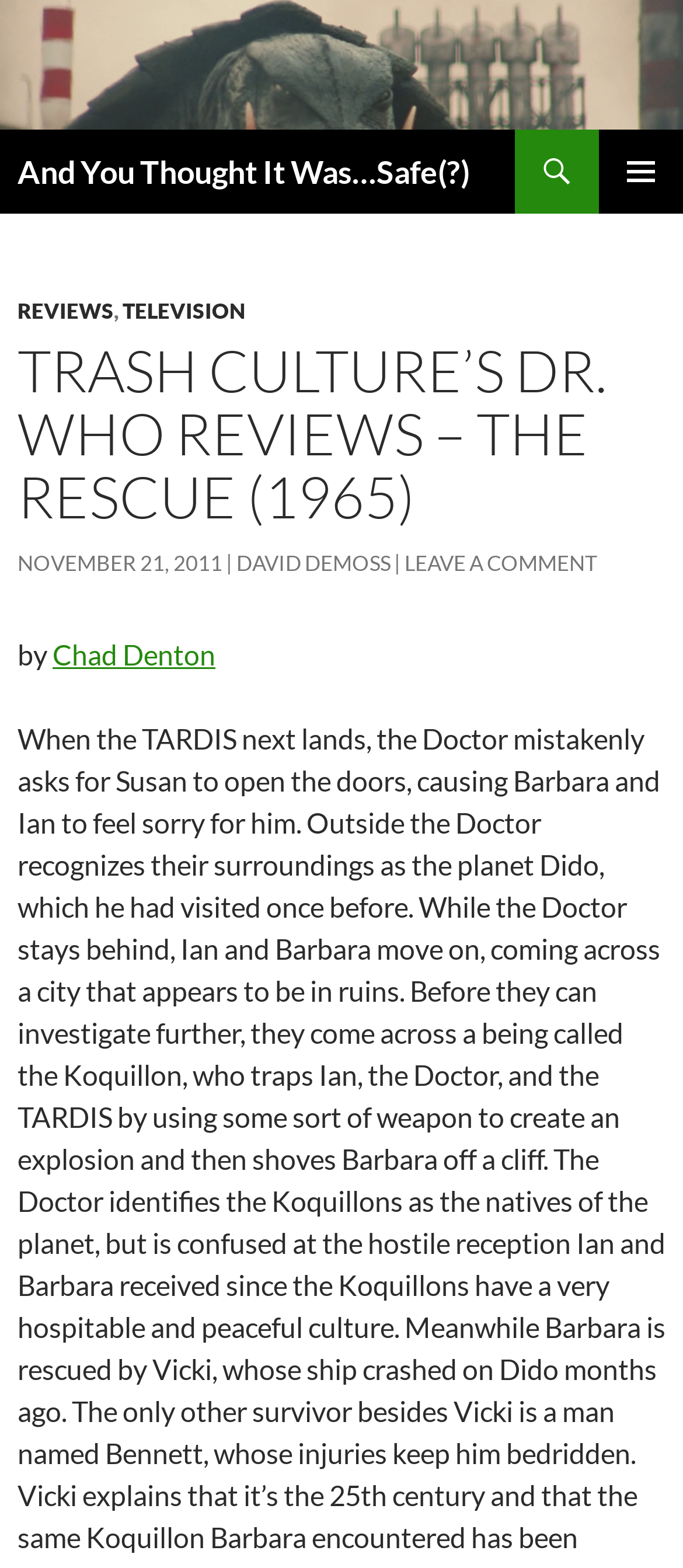What is the name of the website?
Please answer the question as detailed as possible.

By analyzing the webpage structure, I found that the root element's text is 'Trash Culture’s Dr. Who Reviews – The Rescue (1965) | And You Thought It Was…Safe(?)', which suggests that the website's name is Trash Culture.